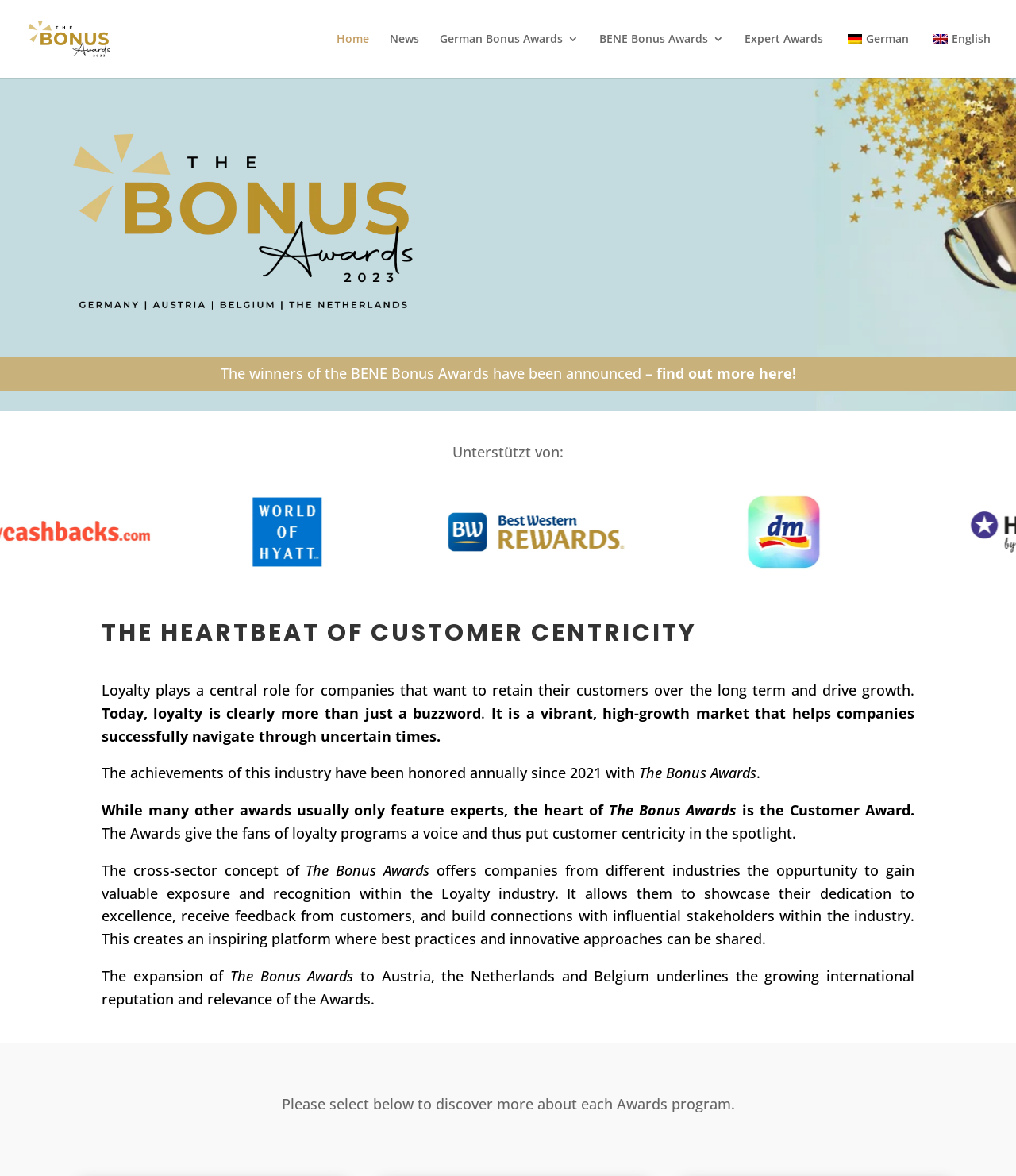Please locate the bounding box coordinates of the element's region that needs to be clicked to follow the instruction: "find out more about the BENE Bonus Awards winners". The bounding box coordinates should be provided as four float numbers between 0 and 1, i.e., [left, top, right, bottom].

[0.646, 0.309, 0.783, 0.326]